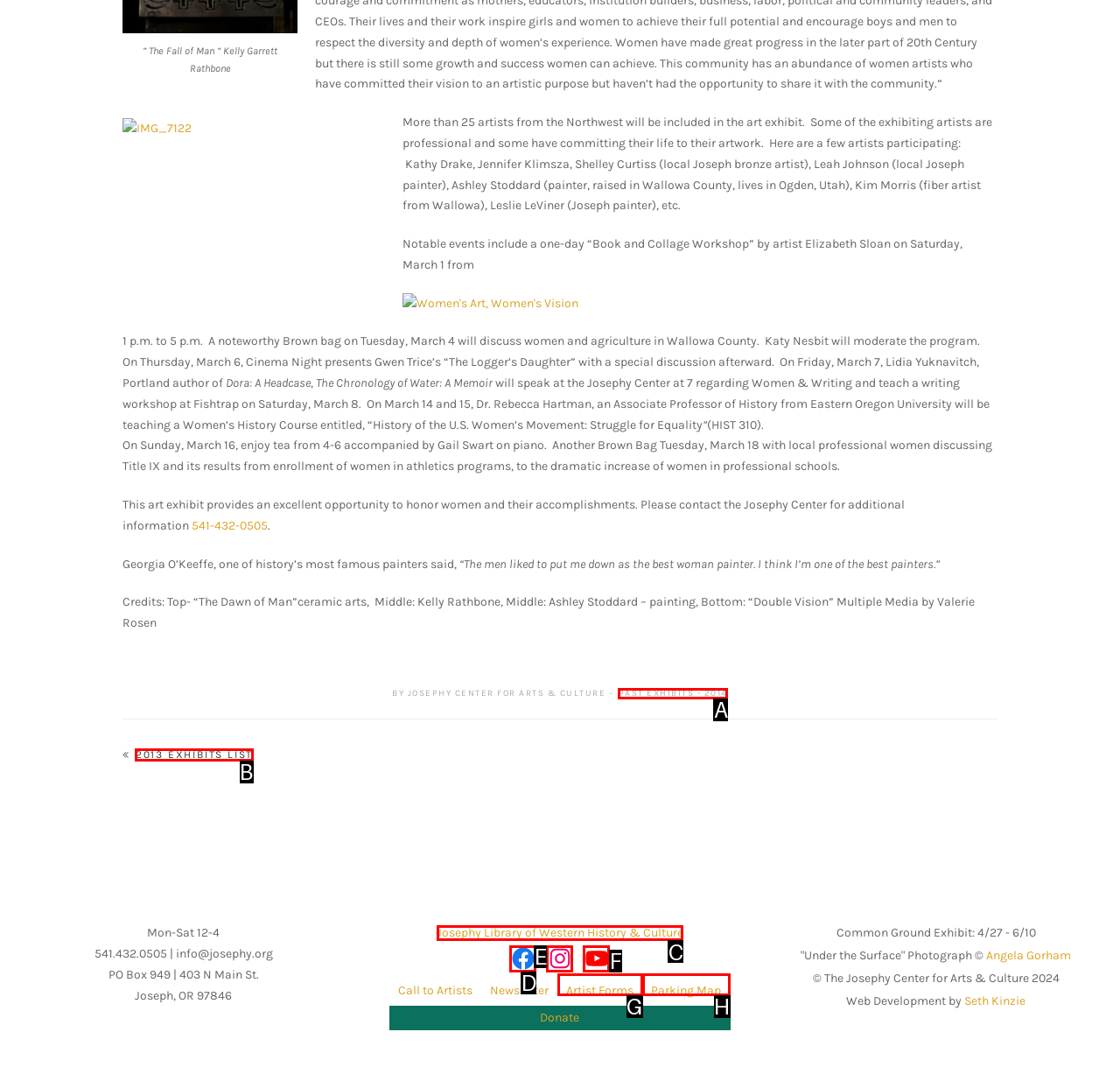Identify the correct UI element to click to follow this instruction: Visit the Josephy Library of Western History & Culture
Respond with the letter of the appropriate choice from the displayed options.

C